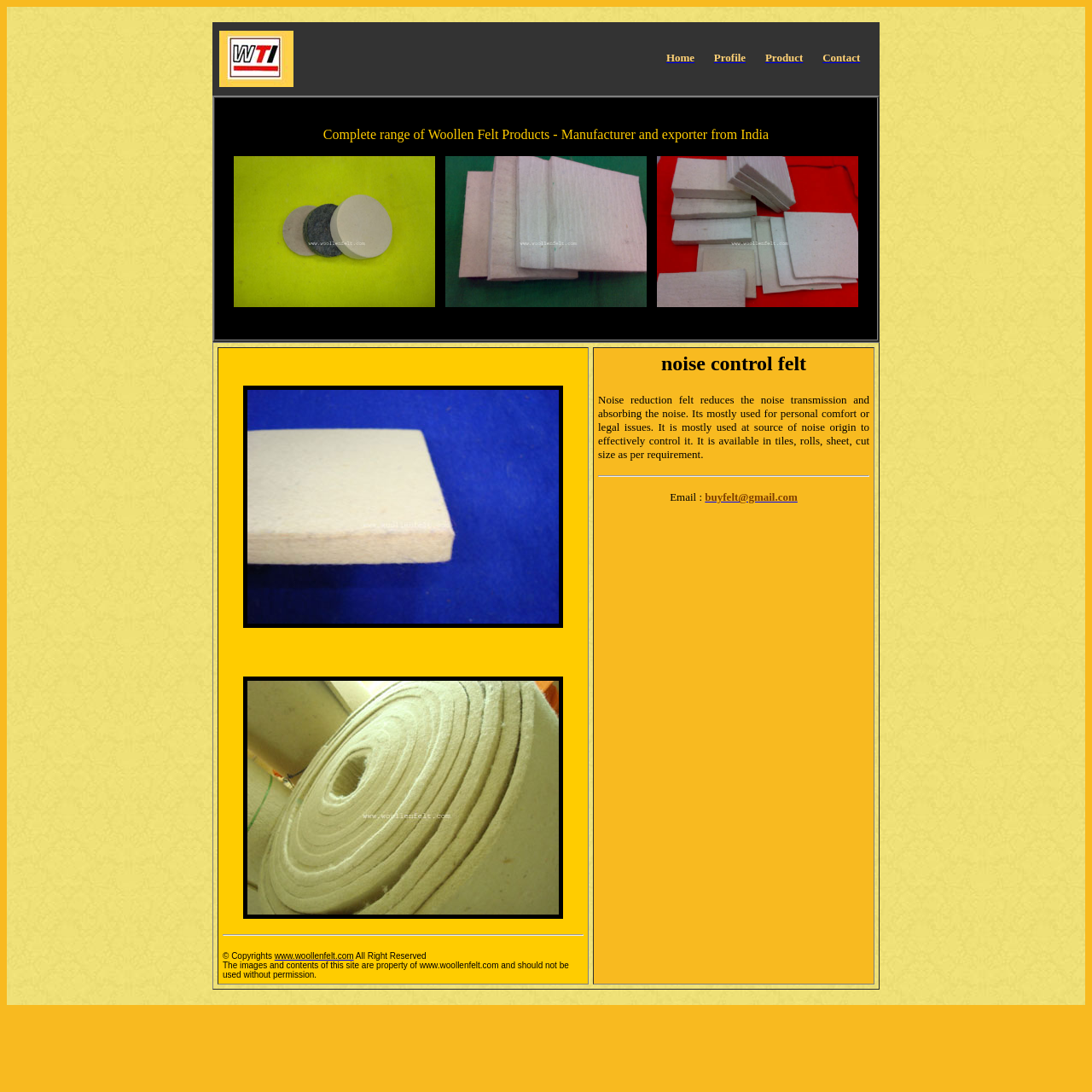Generate a thorough caption detailing the webpage content.

The webpage is about Woollen Felt Products, specifically noise reduction and sound insulation. At the top, there is a narrow image, followed by a navigation menu with links to "Home", "Profile", "Product", and "Contact". 

Below the navigation menu, there is a section that introduces the company as a manufacturer and exporter of Woollen Felt Products from India, highlighting their products such as sound insulation felt, acoustic felt, and pressed felt. This section features three images of these products.

Further down, there is a table with two rows. The first row contains an image of noise absorption felt and an image of wool felt, along with a copyright notice and a link to the website. The second row has a heading "noise control felt" and a paragraph of text that explains the purpose and usage of noise reduction felt, including its availability in different sizes and a contact email.

Throughout the webpage, there are several empty spaces and separators, which help to organize the content and make it easier to read.